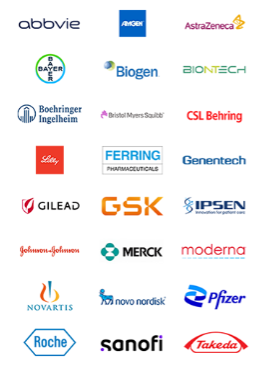Using the elements shown in the image, answer the question comprehensively: What do the logos in the image symbolize?

Each logo in the image symbolizes the collaboration and dedication to improving healthcare outcomes, emphasizing the significant role these enterprises play in the industry.